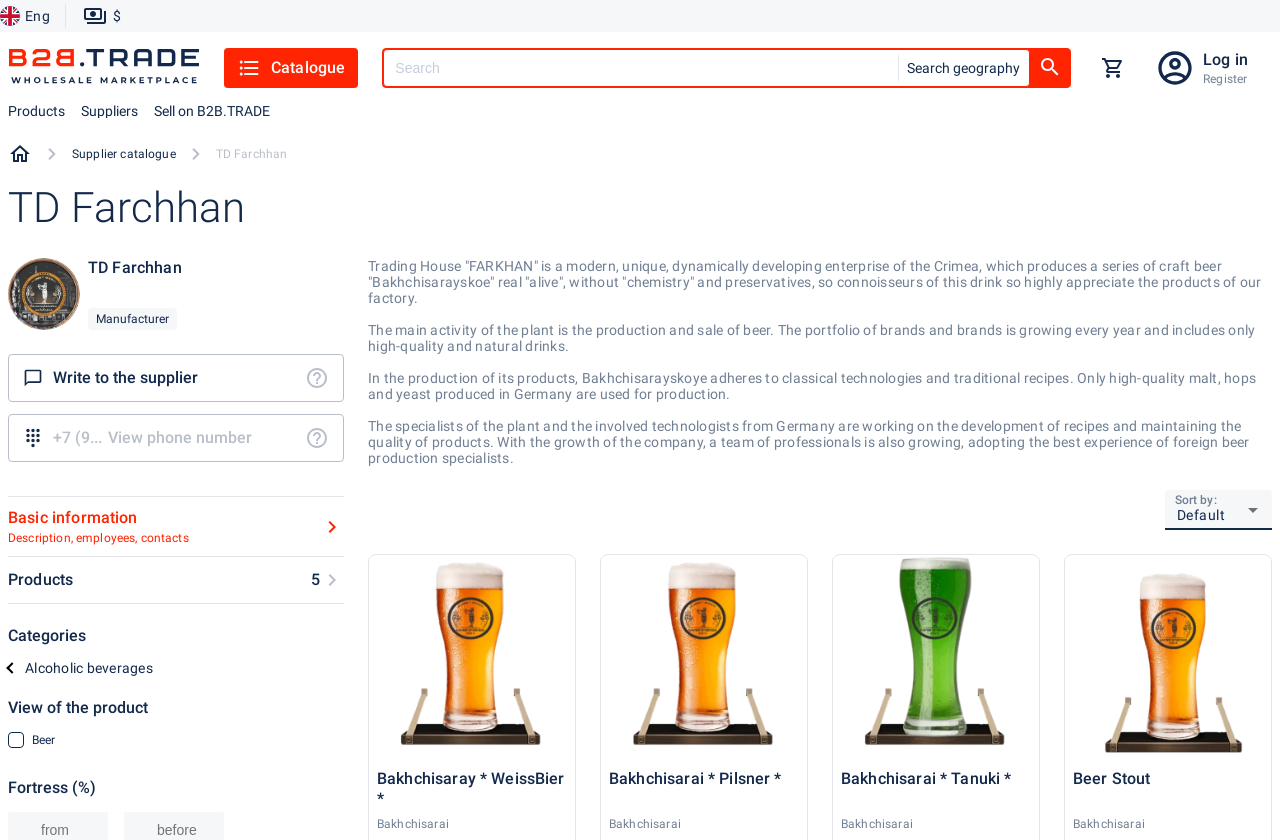What is the name of the supplier?
Please provide a comprehensive answer based on the visual information in the image.

The name of the supplier can be found in the heading 'TD Farchhan' at the top of the webpage, and also in the static text 'TD Farchhan' below the logo.